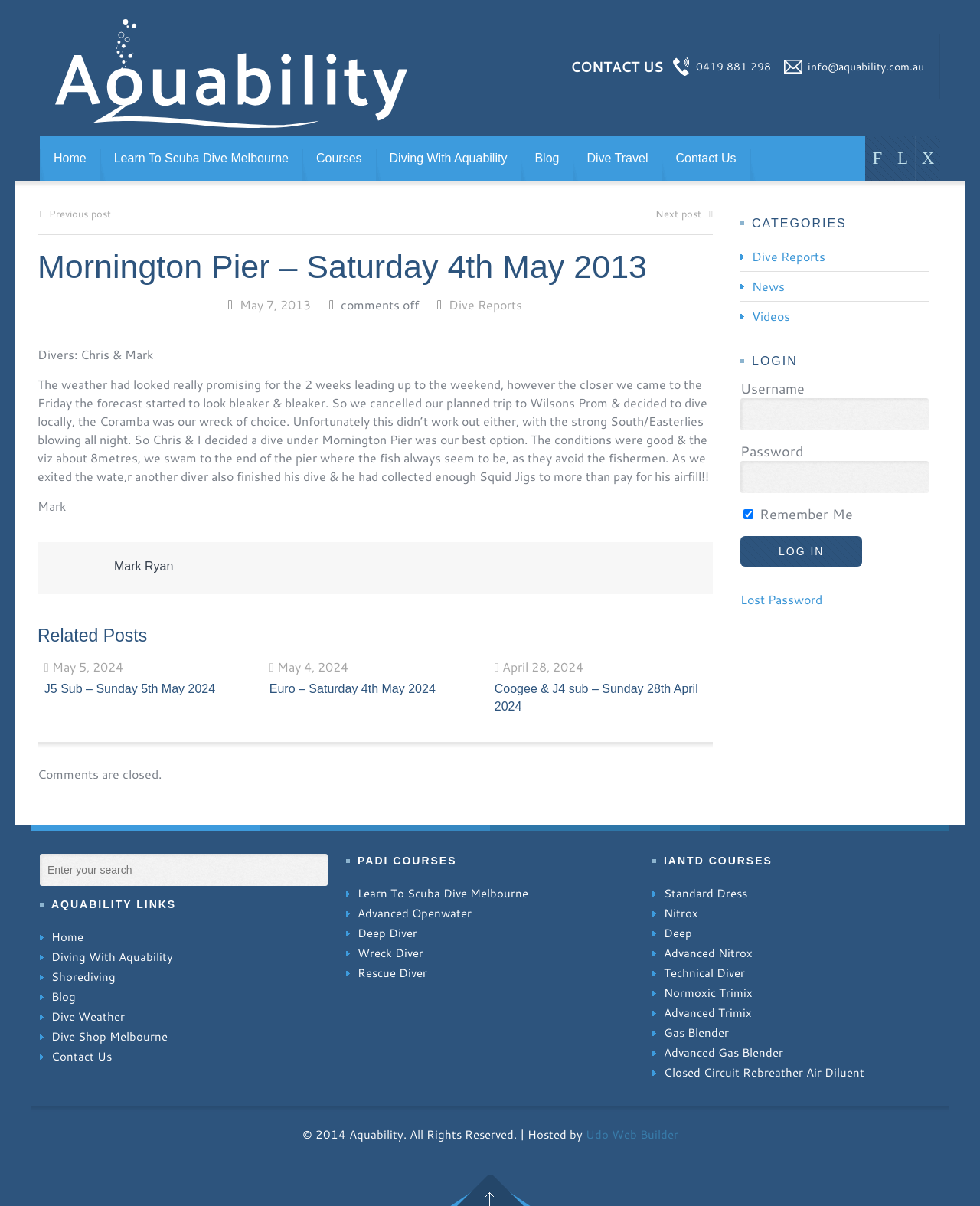Identify and provide the bounding box coordinates of the UI element described: "Closed Circuit Rebreather Air Diluent". The coordinates should be formatted as [left, top, right, bottom], with each number being a float between 0 and 1.

[0.666, 0.881, 0.959, 0.898]